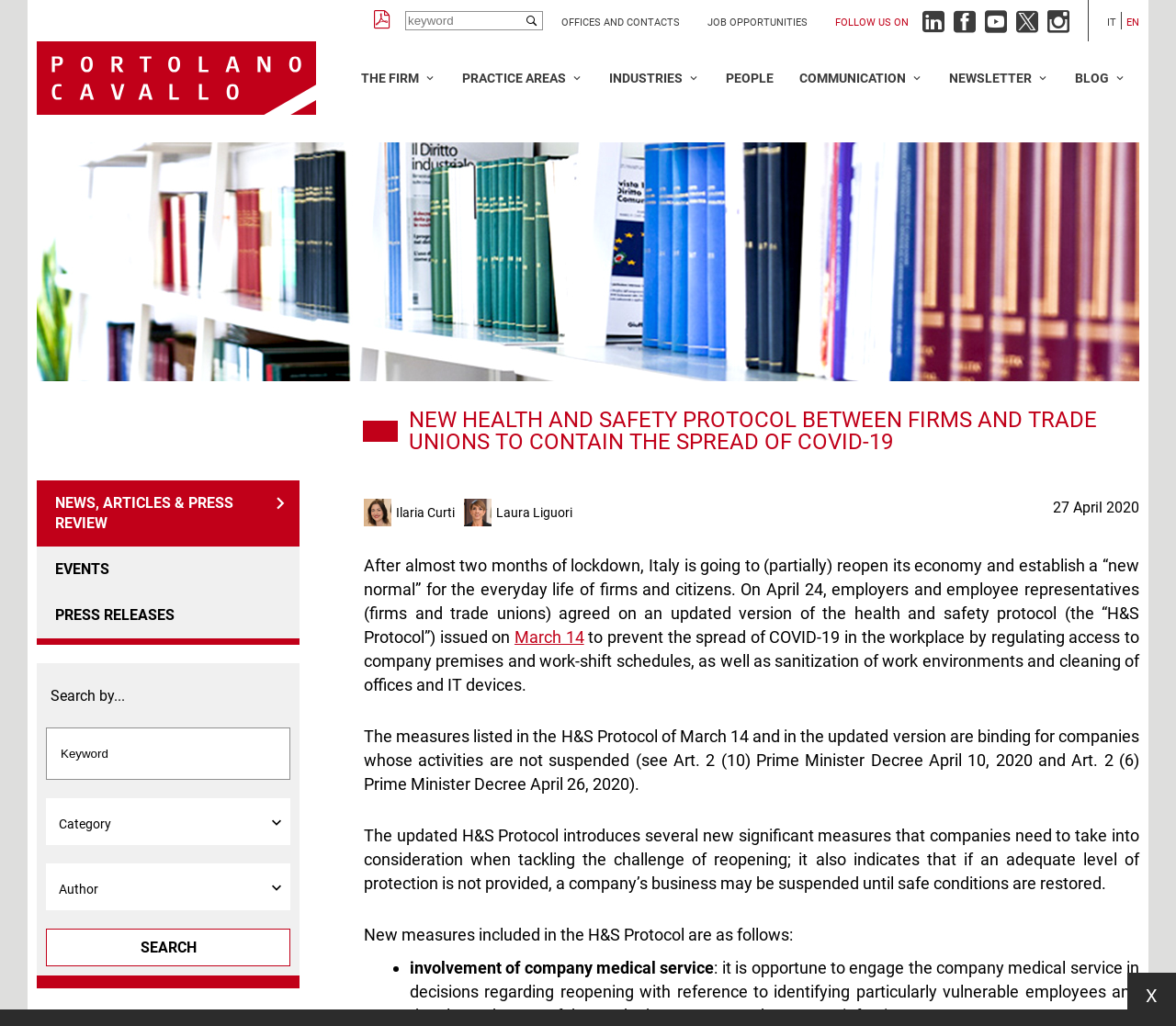Offer a meticulous description of the webpage's structure and content.

The webpage is about the Health and Safety Protocol introduced on April 24, 2020, to contain the spread of COVID-19. At the top, there is a navigation menu with links to various sections, including "OFFICES AND CONTACTS", "JOB OPPORTUNITIES", and social media links. Below this menu, there is a prominent heading that reads "NEW HEALTH AND SAFETY PROTOCOL BETWEEN FIRMS AND TRADE UNIONS TO CONTAIN THE SPREAD OF COVID-19".

On the left side, there is a sidebar with links to different sections of the website, including "THE FIRM", "PRACTICE AREAS", "INDUSTRIES", "PEOPLE", and "COMMUNICATION". Below this sidebar, there is a search bar with a keyword input field and a dropdown menu.

The main content of the webpage is an article that discusses the updated Health and Safety Protocol. The article is divided into several sections, with headings and bullet points. The text explains the new measures introduced in the protocol, including the involvement of company medical services, and the importance of providing a safe working environment.

There are also images of people, likely lawyers or experts, with their names and titles displayed below the images. The article is dated April 27, 2020, and there is a link to a related news article or press release.

At the bottom of the page, there are links to other sections of the website, including "NEWS, ARTICLES & PRESS REVIEW", "EVENTS", and "PRESS RELEASES".